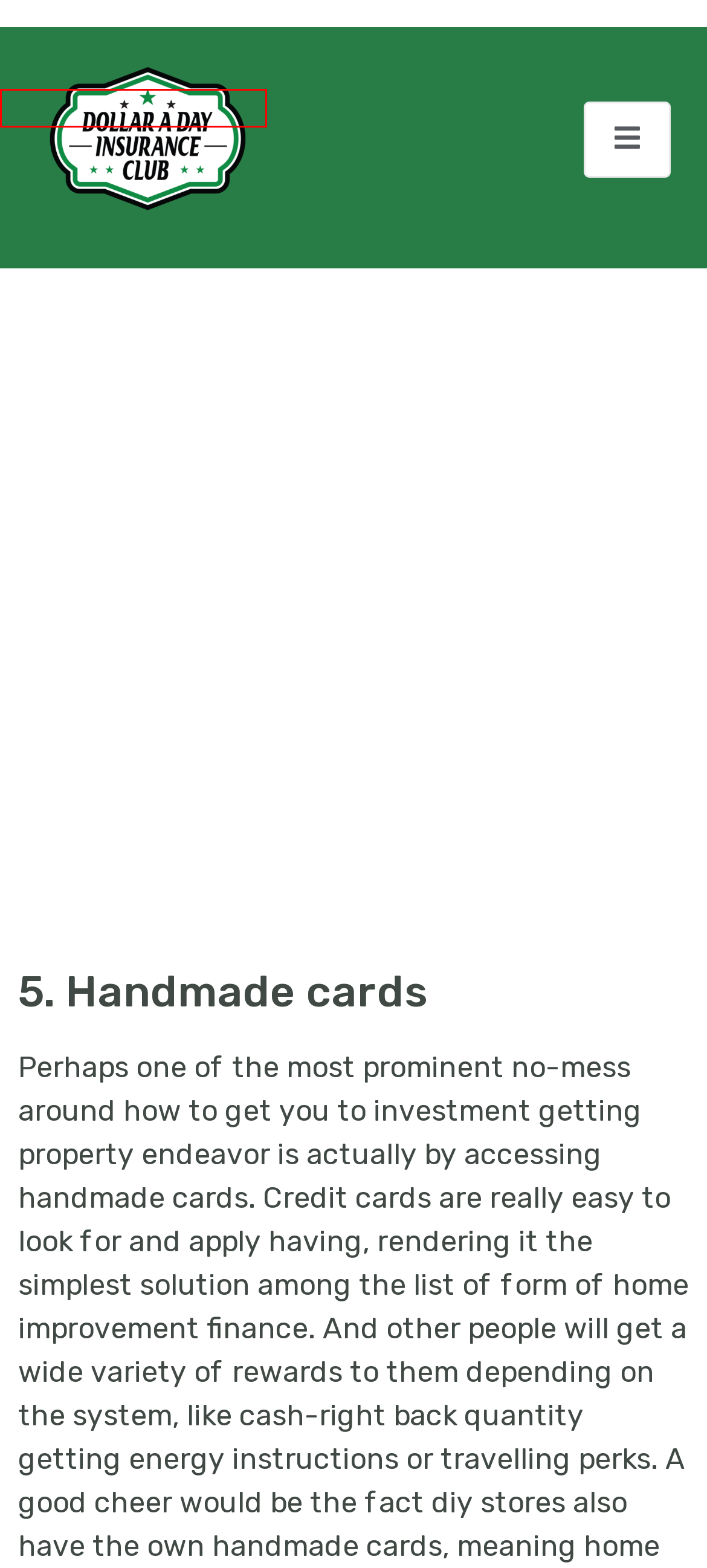A screenshot of a webpage is provided, featuring a red bounding box around a specific UI element. Identify the webpage description that most accurately reflects the new webpage after interacting with the selected element. Here are the candidates:
A. 403 Forbidden
B. Autenticação - GLPI
C. PANEN77 - Bandar Togel Online & Result Togel HK Hari Ini
D. Privacy Policy - Dollar A Day Insurance Club
E. Orologi Replica – Rolex Replica Orologi Svizzeri Perfette Orologi Replica Di Lusso
F. GLOSSARY - Dollar A Day Insurance Club
G. Subscription Plan - Dollar A Day Insurance Club
H. Homepage - Dollar A Day Insurance Club

E